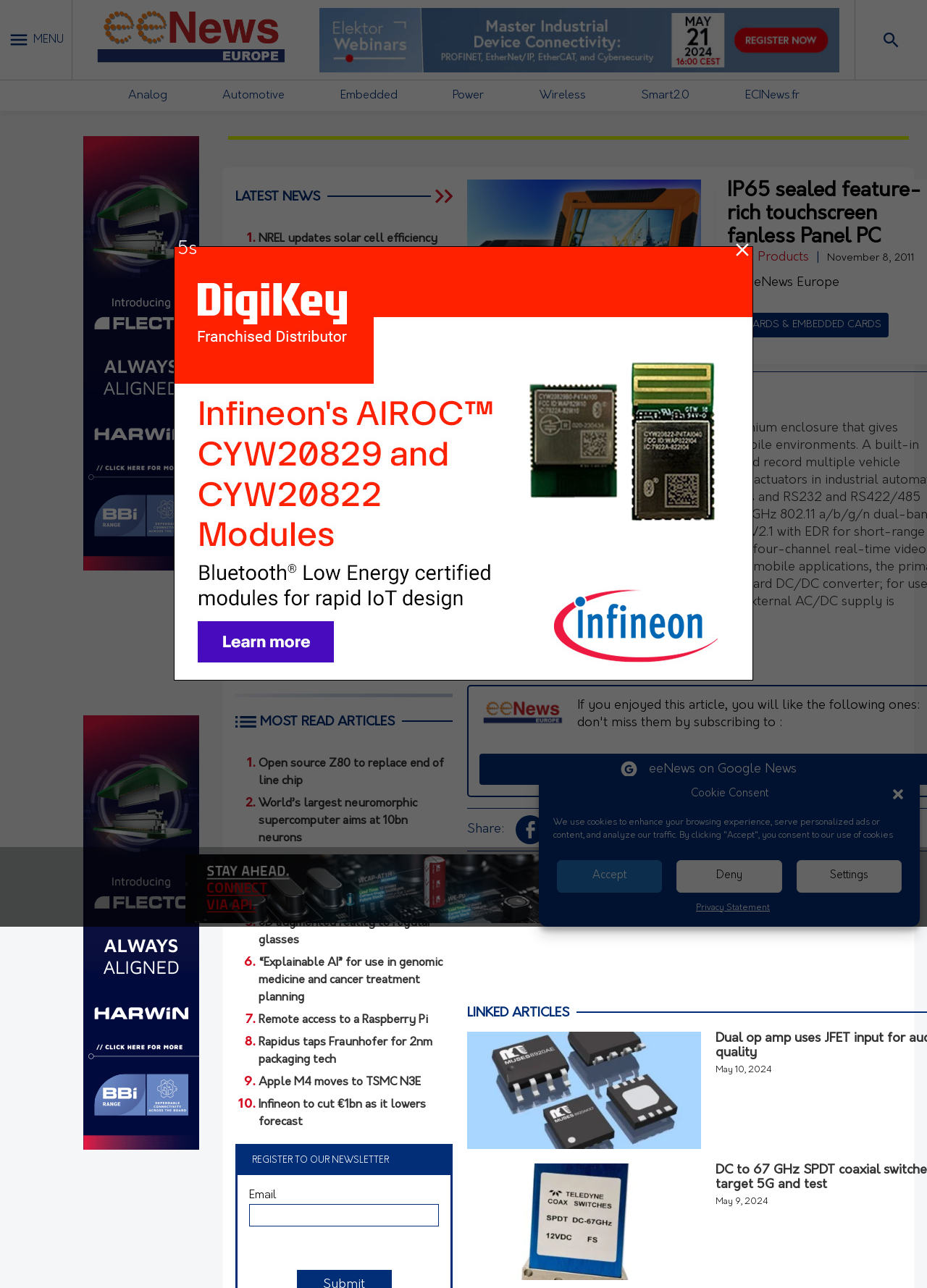Determine the bounding box coordinates of the element that should be clicked to execute the following command: "View the 'MOST READ ARTICLES'".

[0.28, 0.693, 0.426, 0.704]